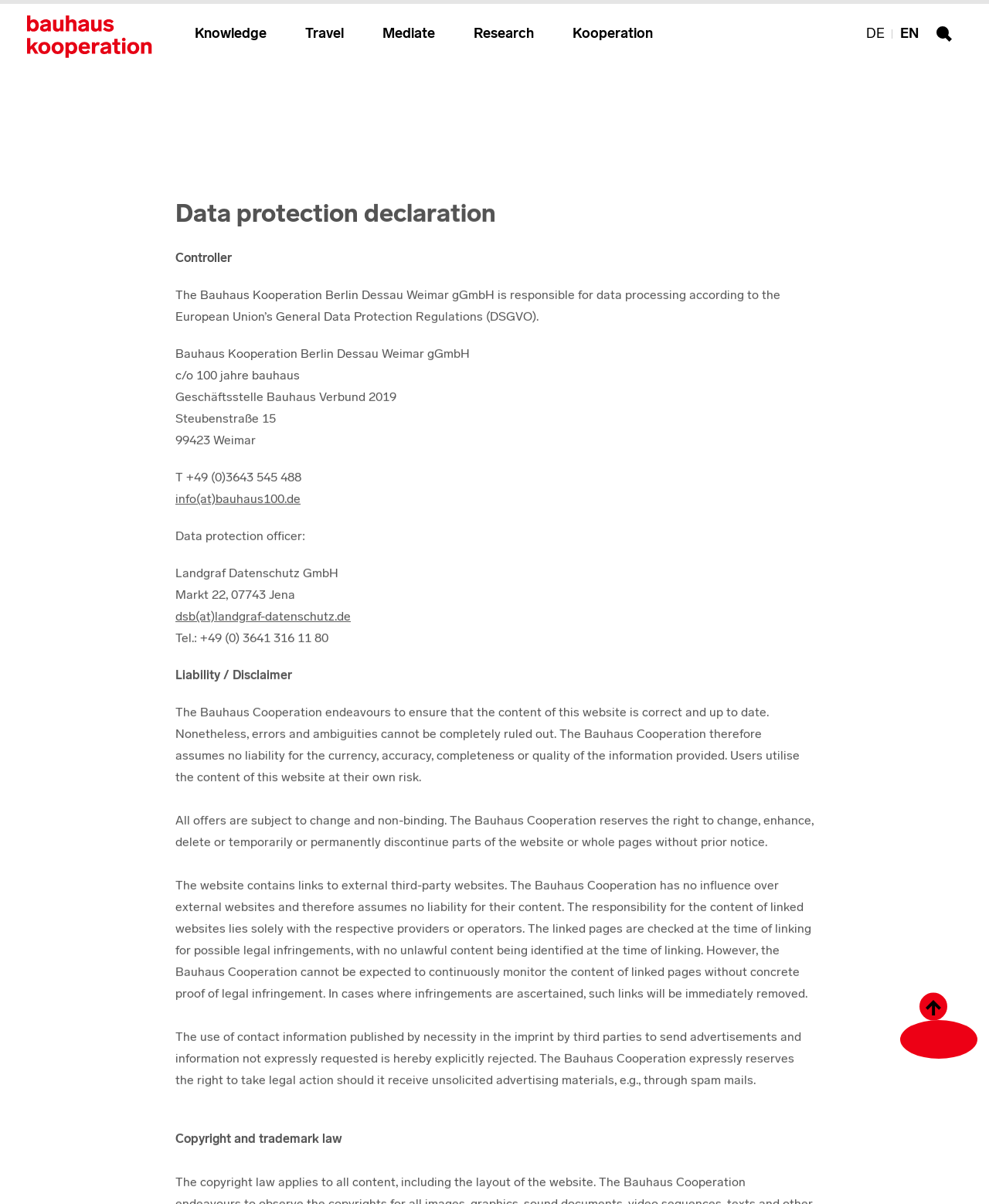Find the bounding box coordinates of the clickable area that will achieve the following instruction: "Go to the 'DE' page".

[0.868, 0.011, 0.902, 0.045]